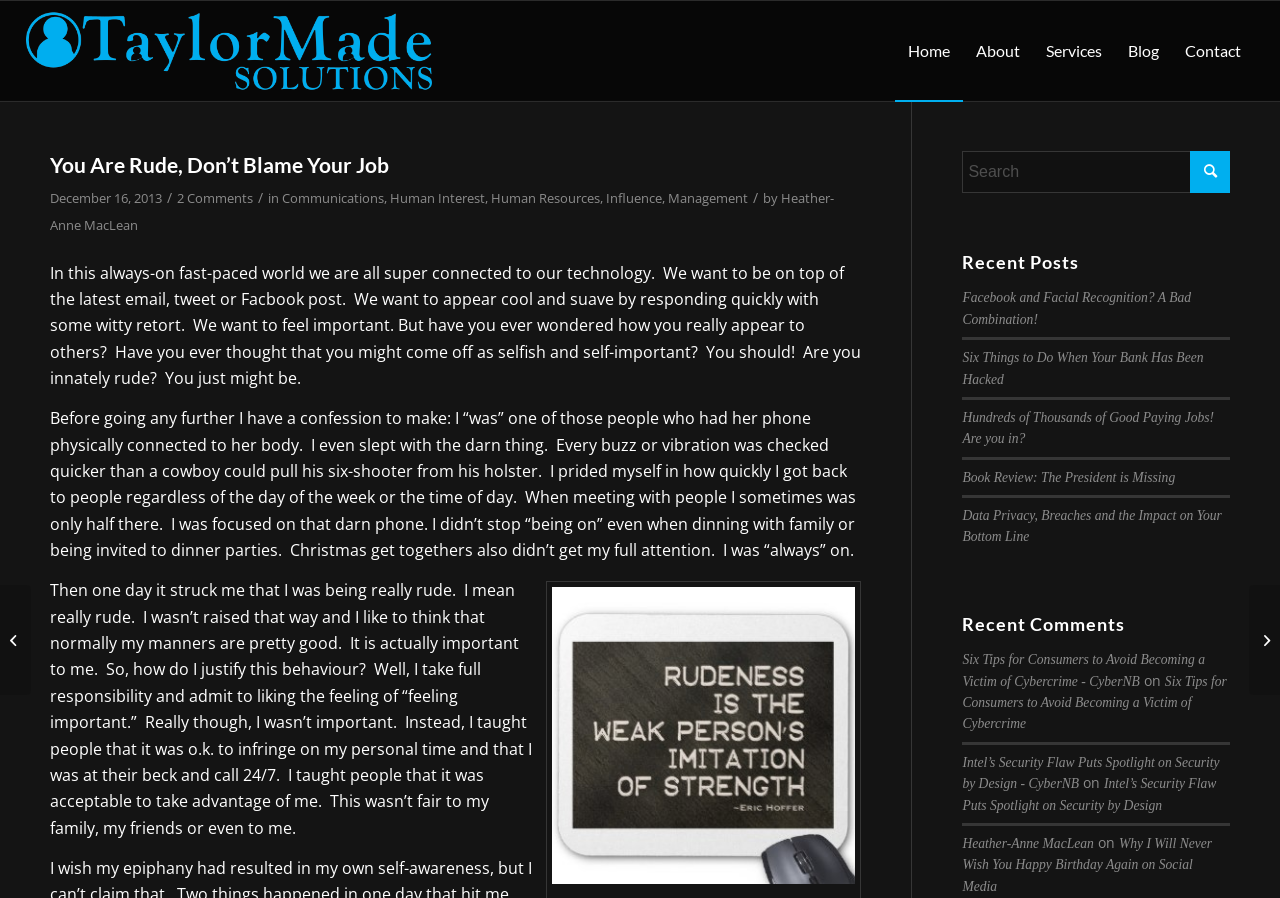Pinpoint the bounding box coordinates of the clickable area needed to execute the instruction: "Click the Home link". The coordinates should be specified as four float numbers between 0 and 1, i.e., [left, top, right, bottom].

None